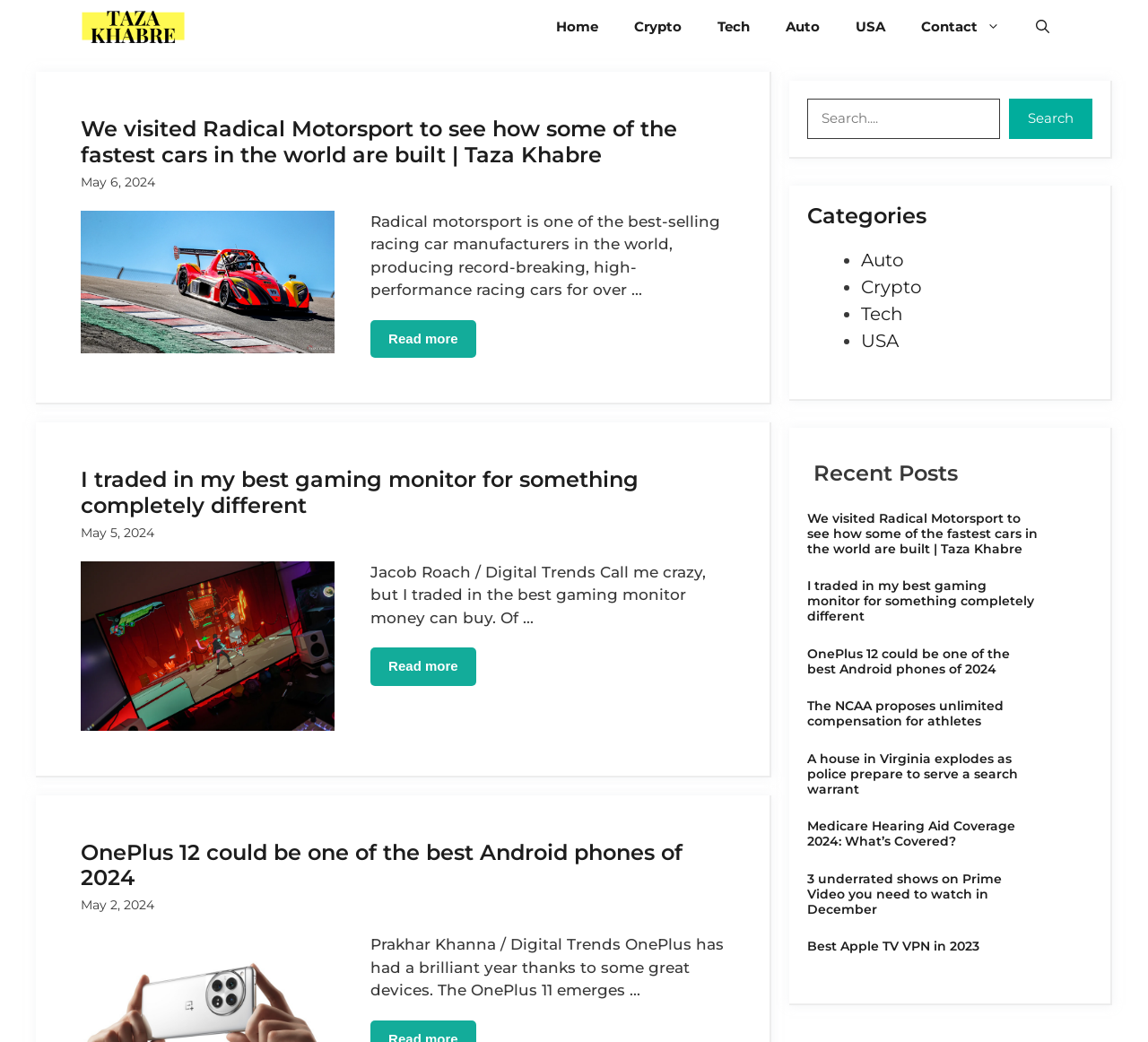What is the purpose of the search box on the webpage?
Answer with a single word or phrase by referring to the visual content.

To search for articles